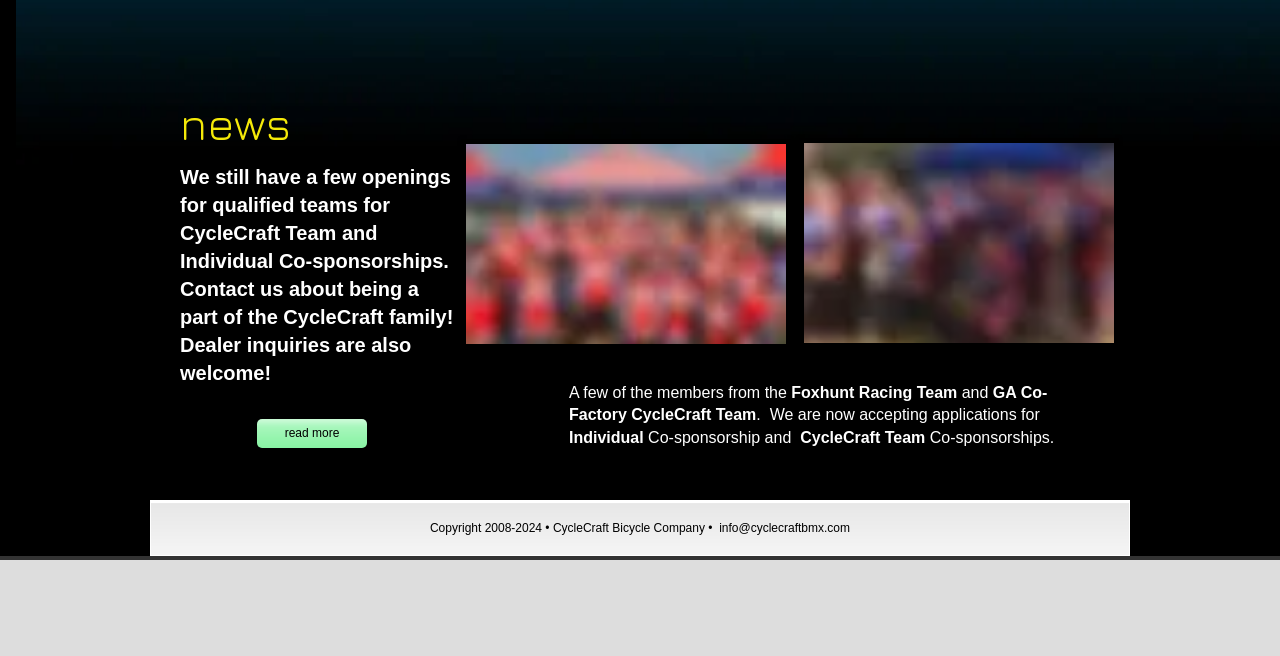Determine the bounding box coordinates for the UI element described. Format the coordinates as (top-left x, top-left y, bottom-right x, bottom-right y) and ensure all values are between 0 and 1. Element description: read more

[0.201, 0.639, 0.287, 0.683]